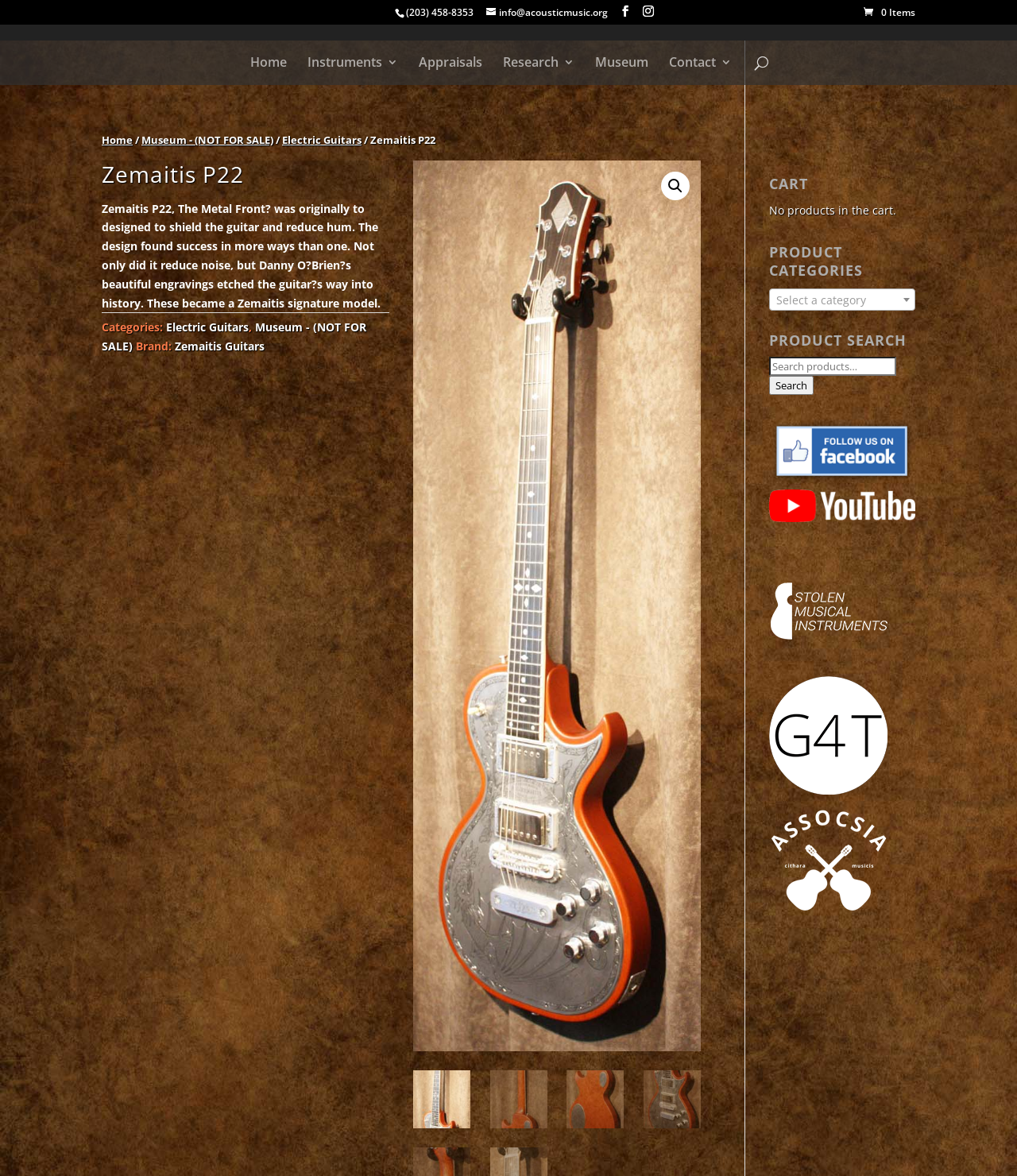Locate the bounding box coordinates of the clickable element to fulfill the following instruction: "Follow Al Boom Marine on Linkedin". Provide the coordinates as four float numbers between 0 and 1 in the format [left, top, right, bottom].

None